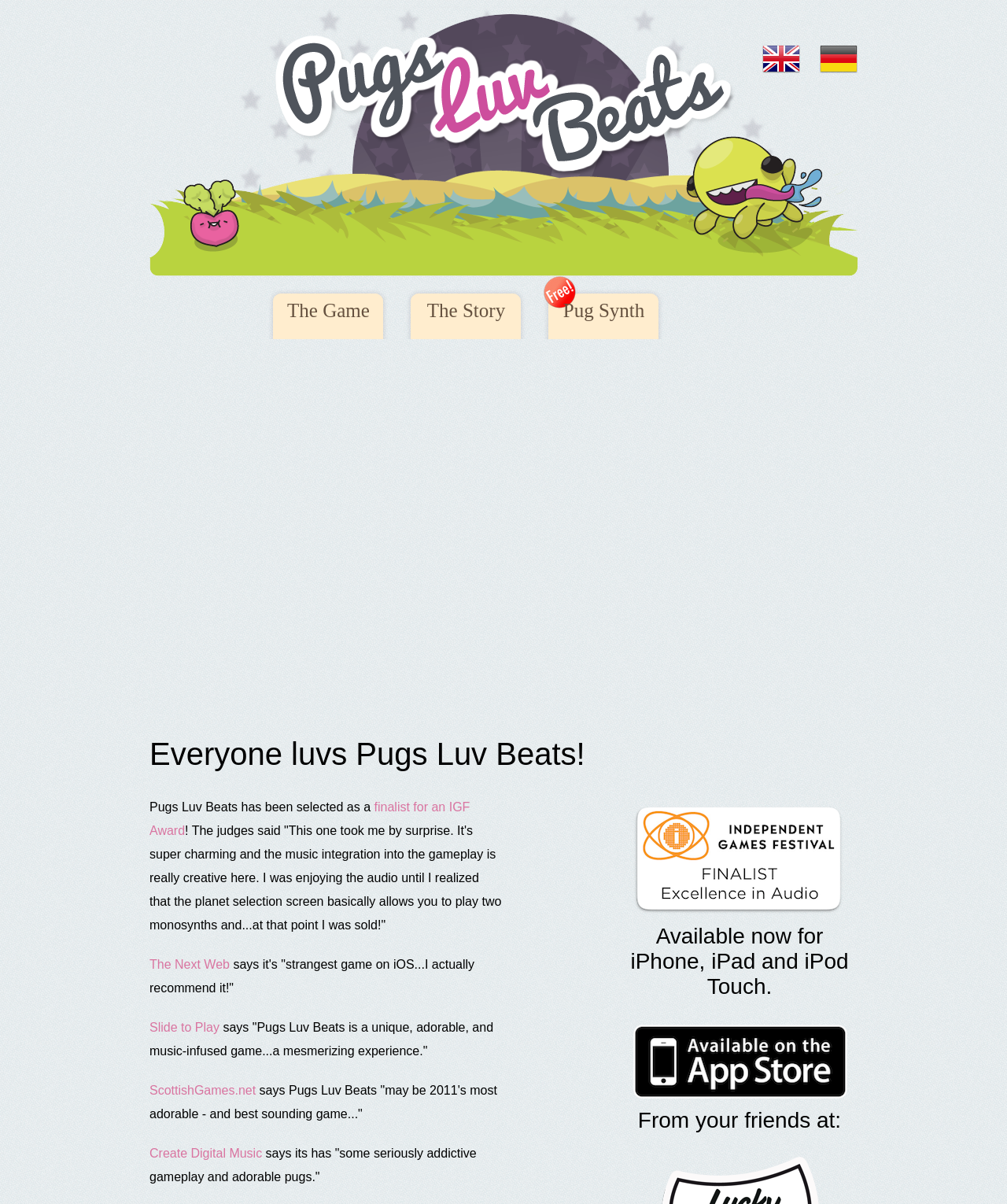How many images are there in the webpage?
Provide a short answer using one word or a brief phrase based on the image.

5